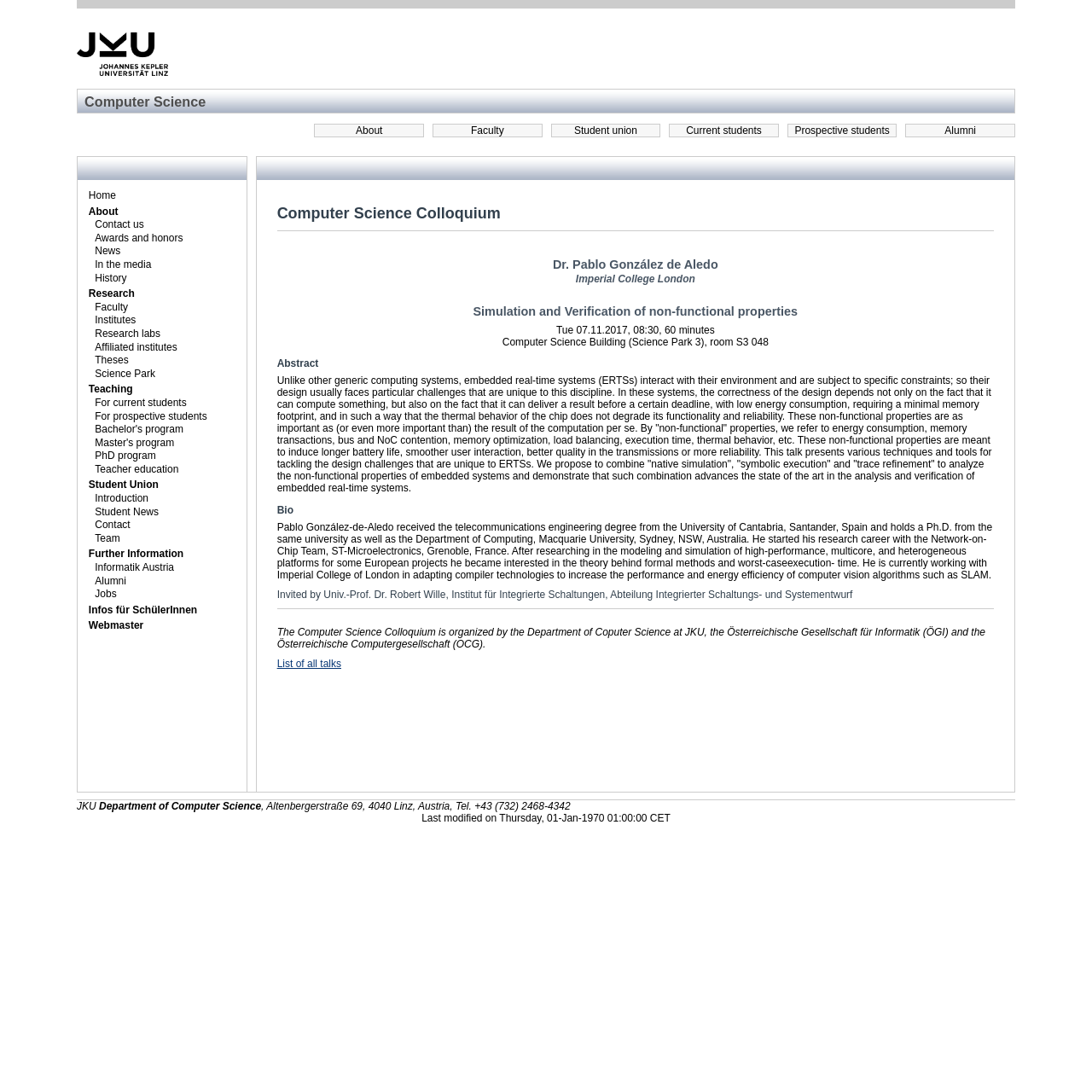What is the name of the university?
Please provide a comprehensive answer based on the visual information in the image.

I found the answer by looking at the top-left corner of the webpage, where the university logo is located. Next to the logo, I saw the text 'JKU' which is likely the abbreviation for the university's name.